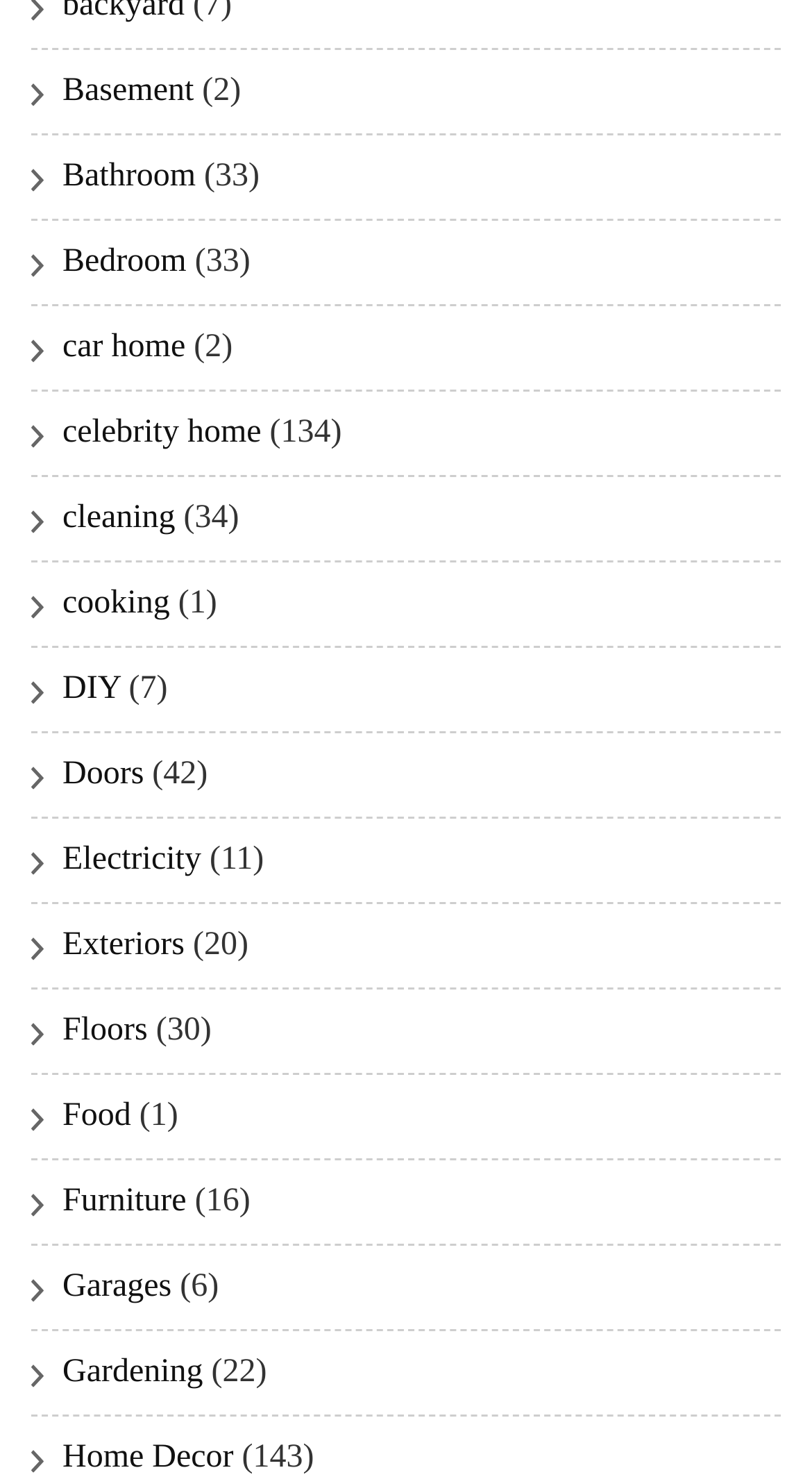Can you show the bounding box coordinates of the region to click on to complete the task described in the instruction: "Click on Basement"?

[0.077, 0.049, 0.239, 0.073]